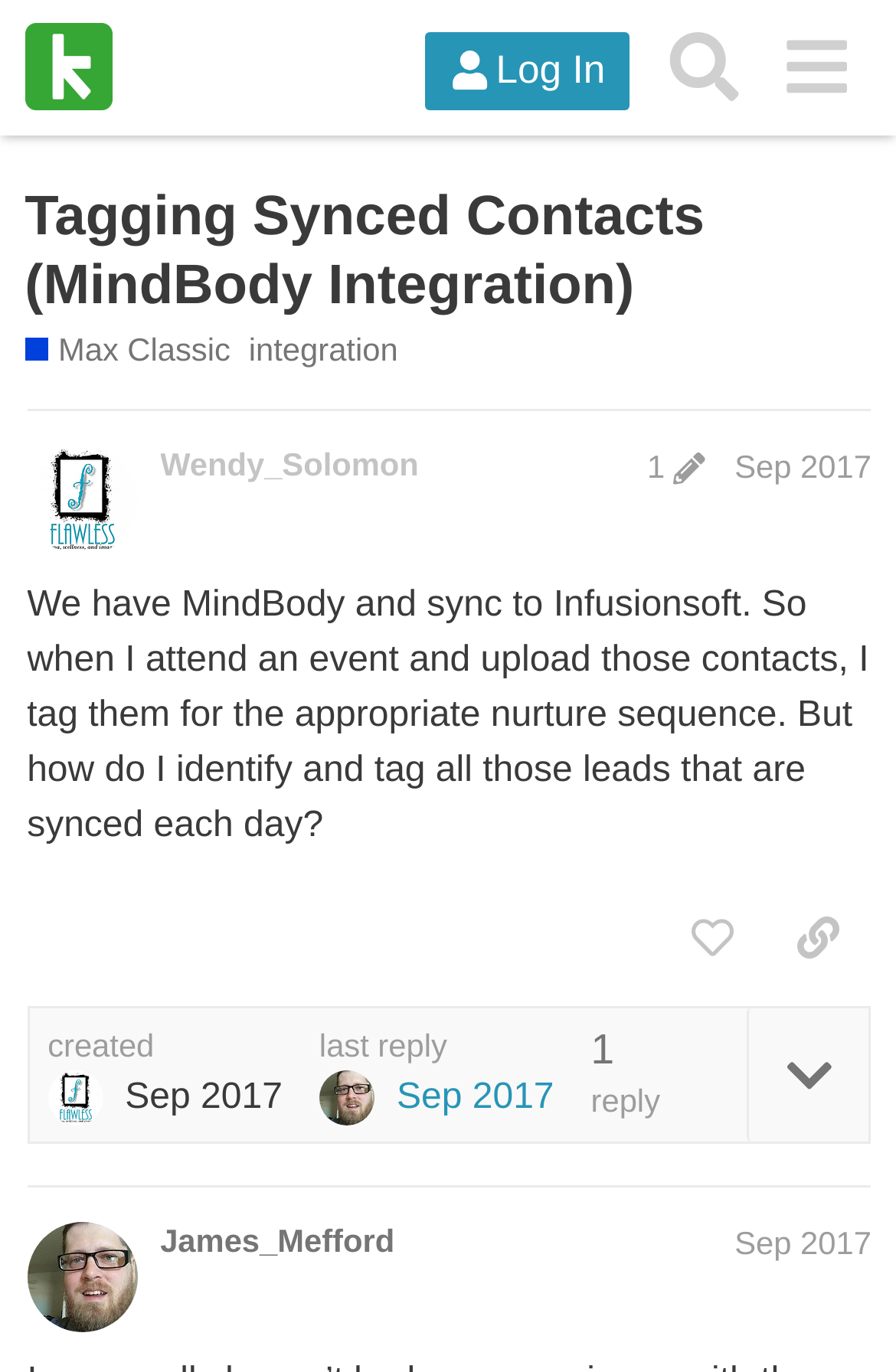Using the format (top-left x, top-left y, bottom-right x, bottom-right y), provide the bounding box coordinates for the described UI element. All values should be floating point numbers between 0 and 1: Digital Dispatch website

None